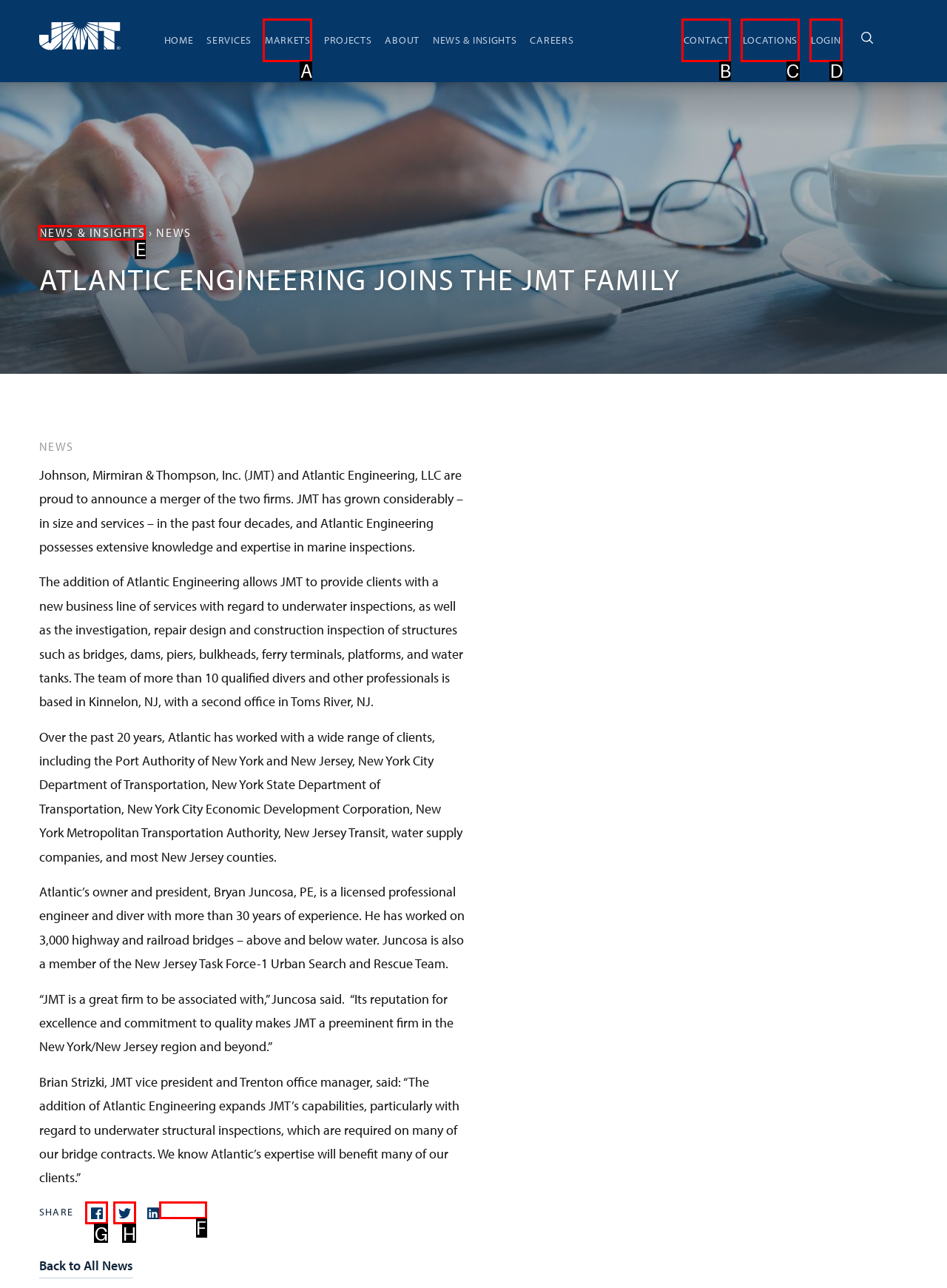From the given options, tell me which letter should be clicked to complete this task: Read more about Bharat Minerals
Answer with the letter only.

None